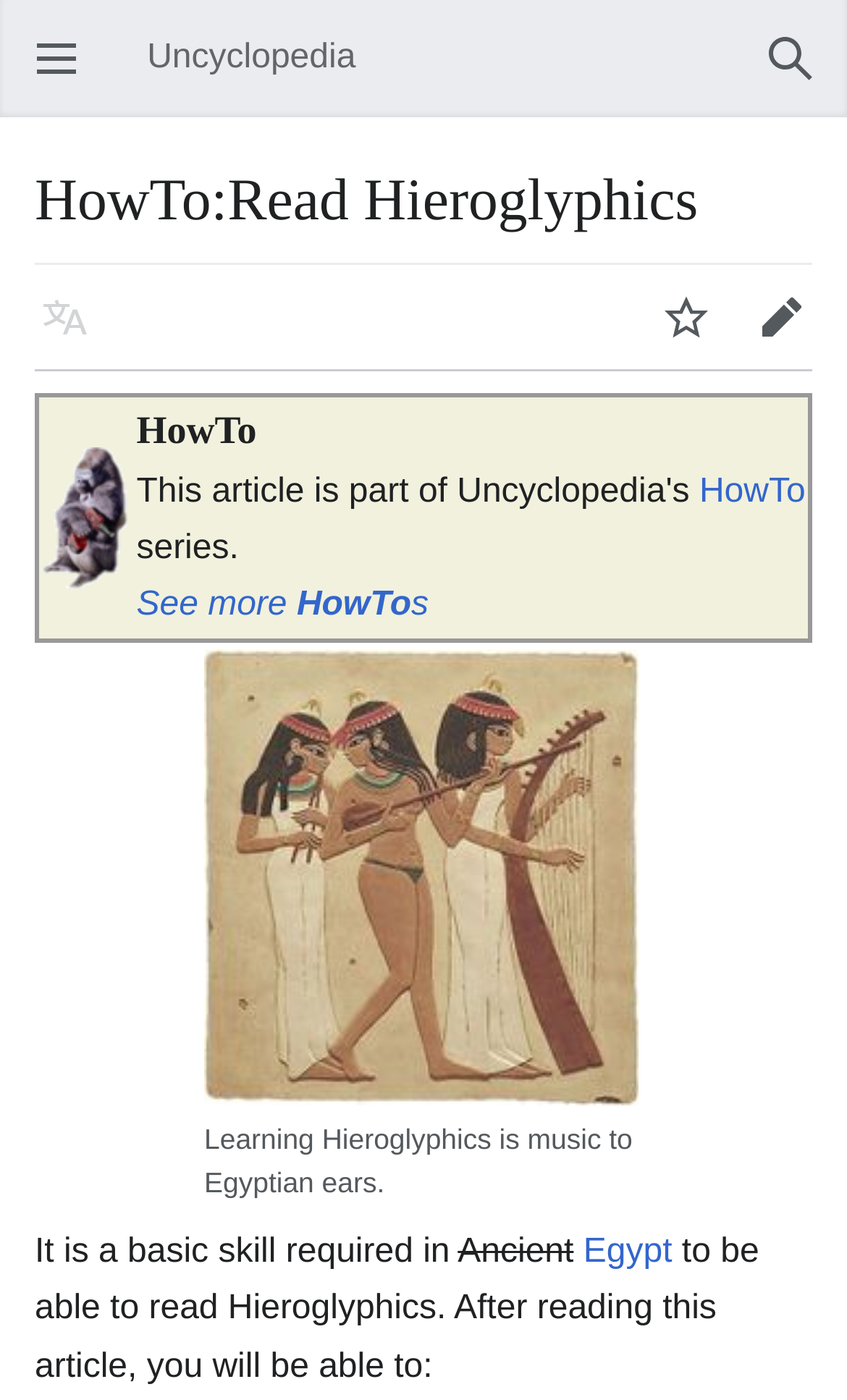What is the name of the encyclopedia?
Give a one-word or short-phrase answer derived from the screenshot.

Uncyclopedia